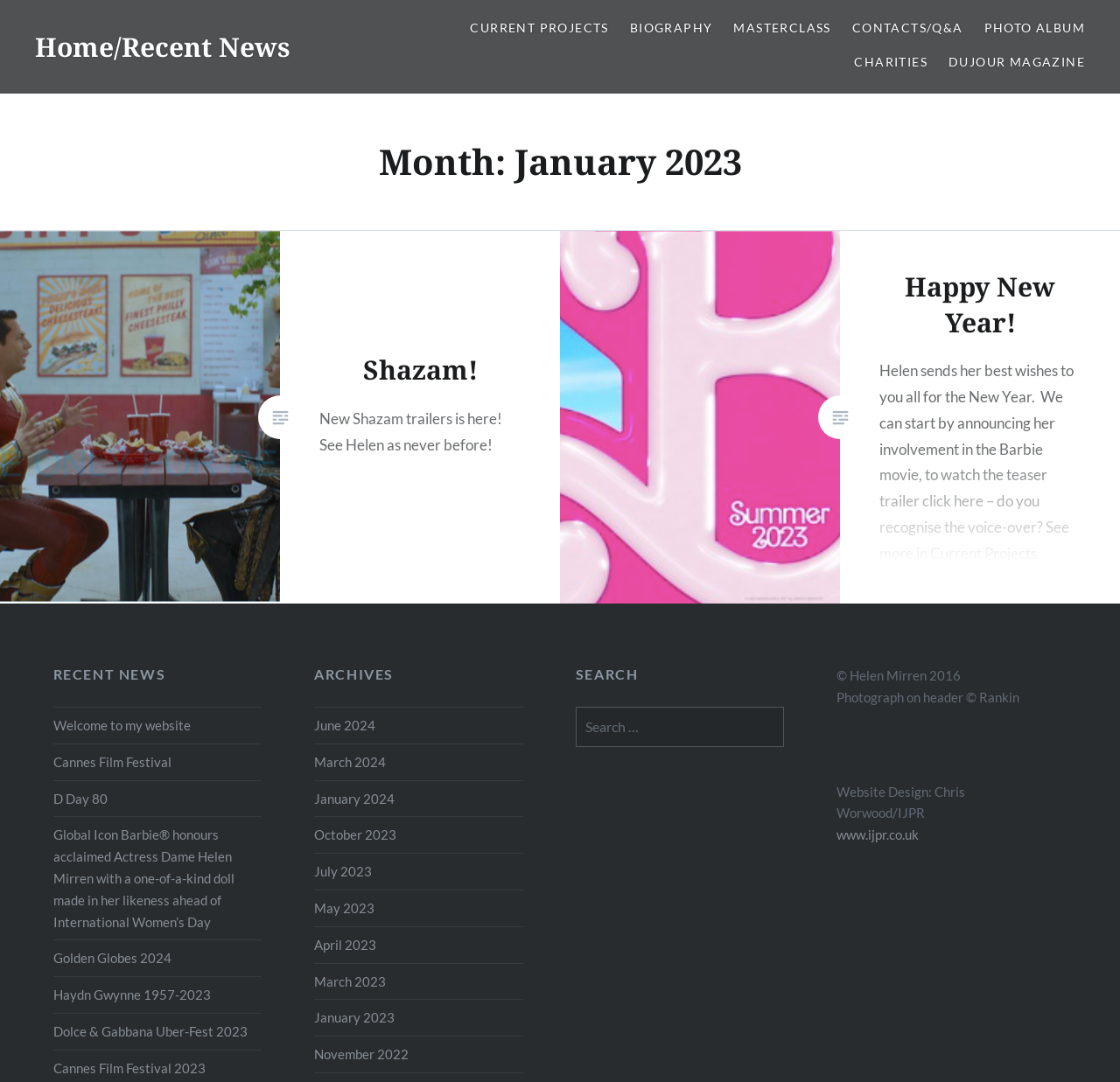Answer with a single word or phrase: 
What is the name of the designer mentioned in the 'Website Design: Chris Worwood/IJPR' notice?

Chris Worwood